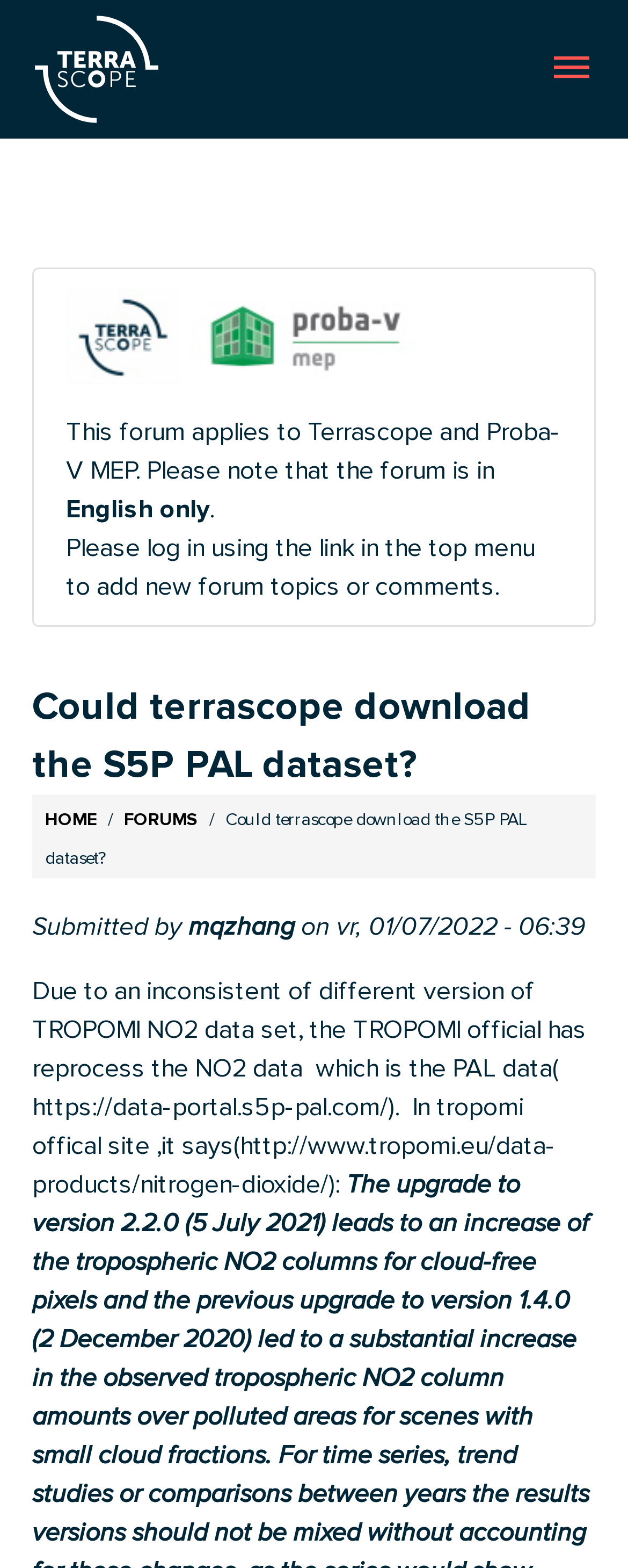Can you locate the main headline on this webpage and provide its text content?

Could terrascope download the S5P PAL dataset?